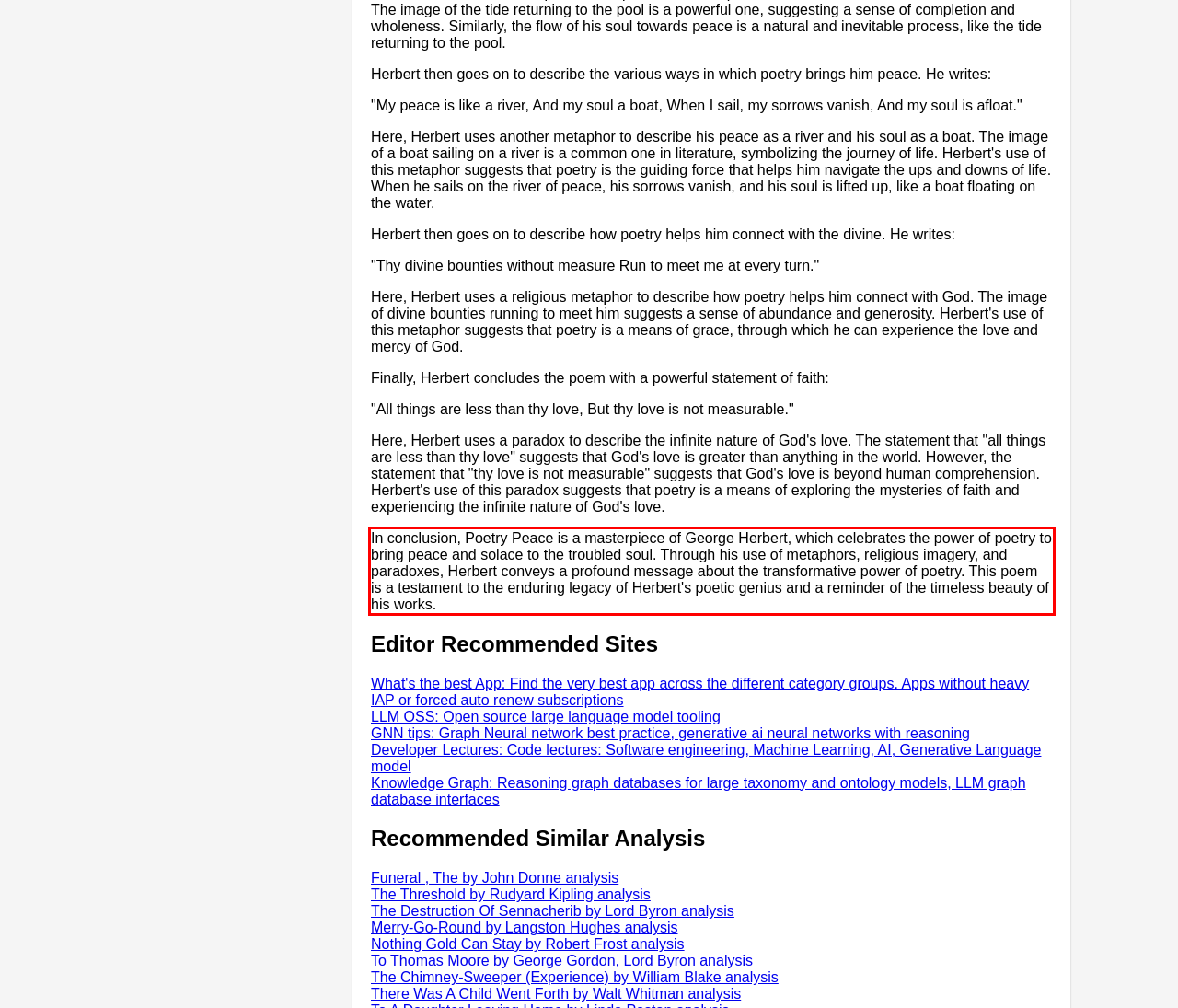From the provided screenshot, extract the text content that is enclosed within the red bounding box.

In conclusion, Poetry Peace is a masterpiece of George Herbert, which celebrates the power of poetry to bring peace and solace to the troubled soul. Through his use of metaphors, religious imagery, and paradoxes, Herbert conveys a profound message about the transformative power of poetry. This poem is a testament to the enduring legacy of Herbert's poetic genius and a reminder of the timeless beauty of his works.